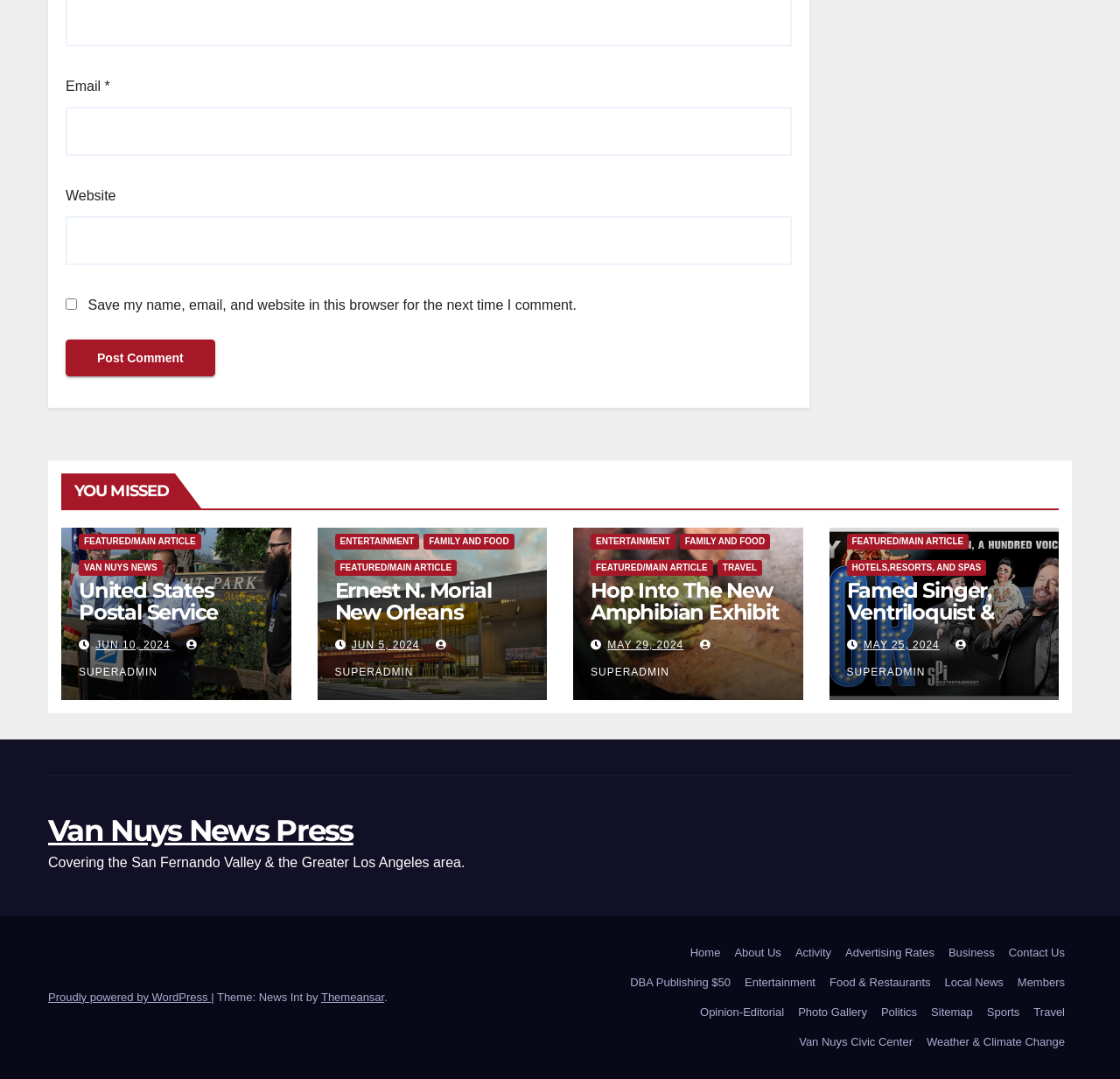Given the element description: "Family and food", predict the bounding box coordinates of this UI element. The coordinates must be four float numbers between 0 and 1, given as [left, top, right, bottom].

[0.378, 0.495, 0.459, 0.509]